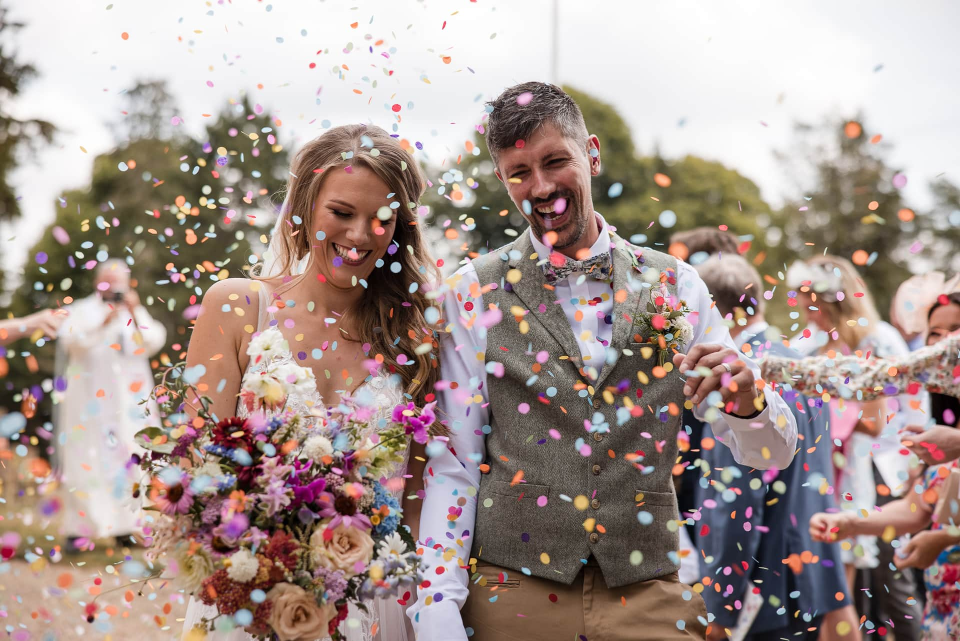Depict the image with a detailed narrative.

In a vibrant and joyful celebration, a newly married couple steps joyfully into their new life together amidst a shower of colorful confetti. The bride, radiant in her elegant gown adorned with delicate floral details, beams with happiness as she holds a stunning bouquet filled with an assortment of vivid and fragrant flowers. Beside her, the groom, elegantly clad in a dapper tweed suit and bow tie, shares in the excitement, his smile reflecting the love of the moment. Surrounding them, friends and family cheer joyfully, adding to the festive atmosphere of this beautiful summer garden wedding in Malmesbury. The backdrop features a lush, green landscape perfect for this memorable day, encapsulating the essence of love, celebration, and the joy of togetherness.